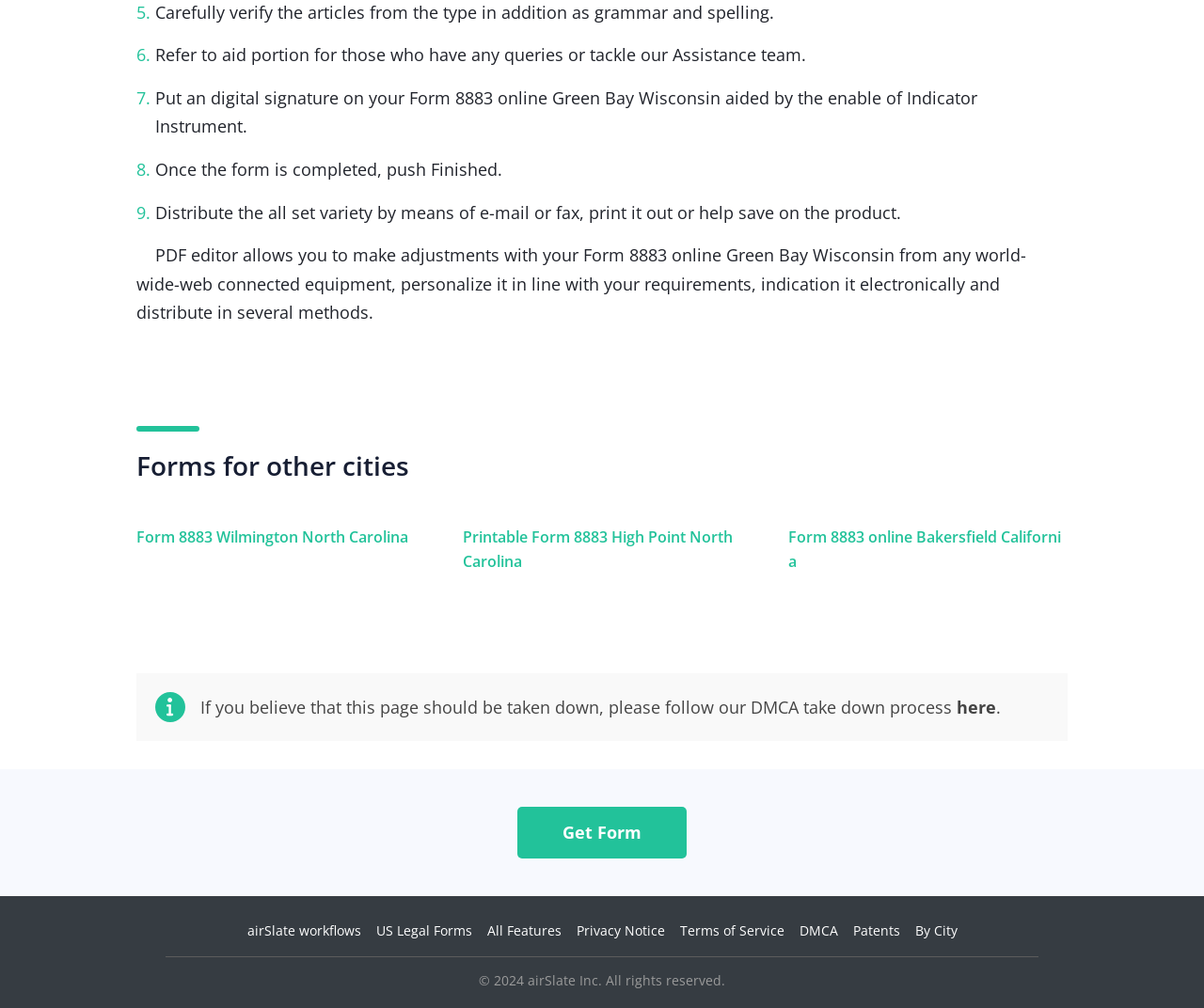What is the purpose of the Indicator Instrument?
Based on the visual content, answer with a single word or a brief phrase.

To put a digital signature on Form 8883